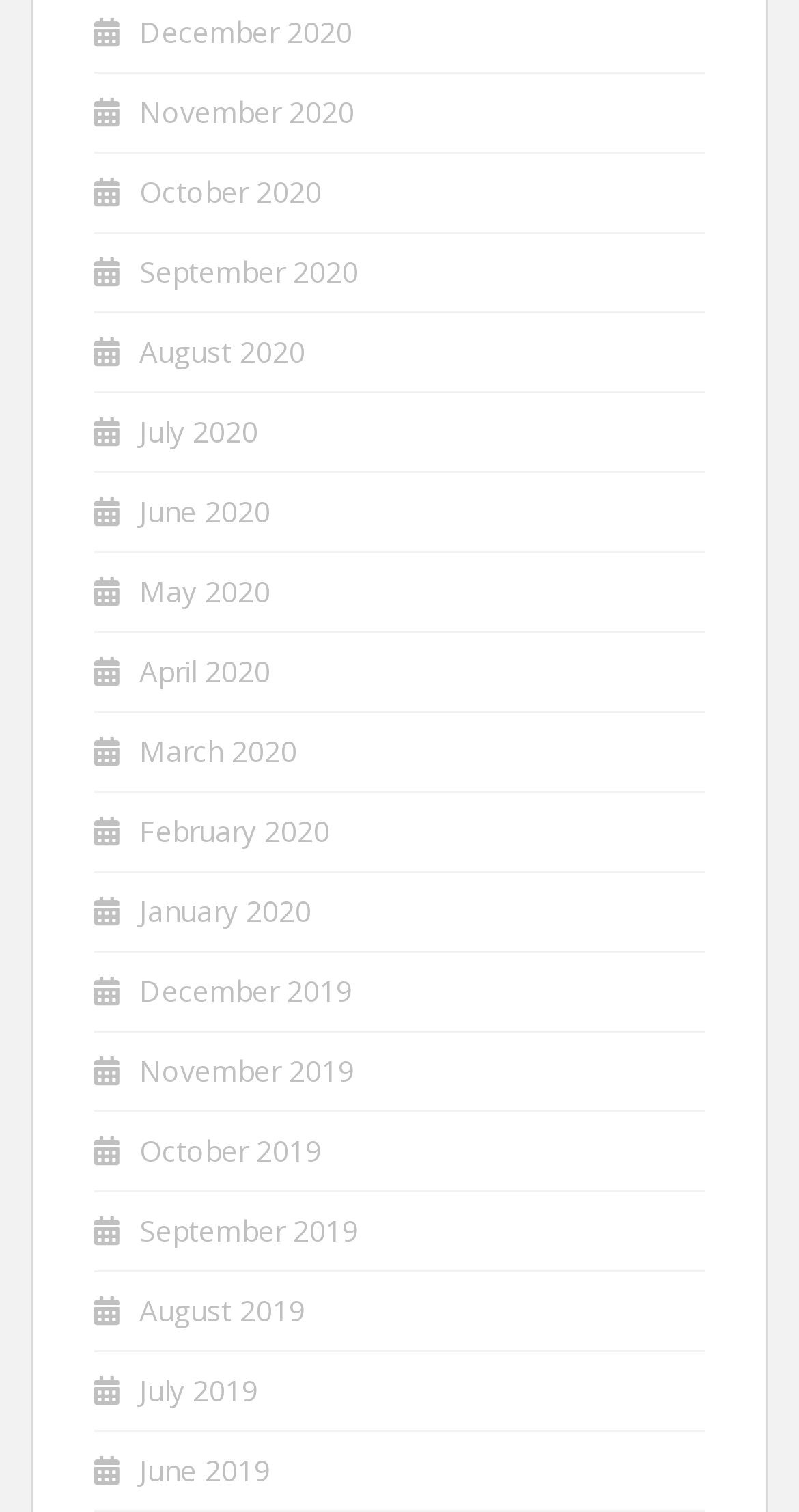Identify the bounding box coordinates for the region of the element that should be clicked to carry out the instruction: "view January 2020". The bounding box coordinates should be four float numbers between 0 and 1, i.e., [left, top, right, bottom].

[0.174, 0.589, 0.39, 0.615]